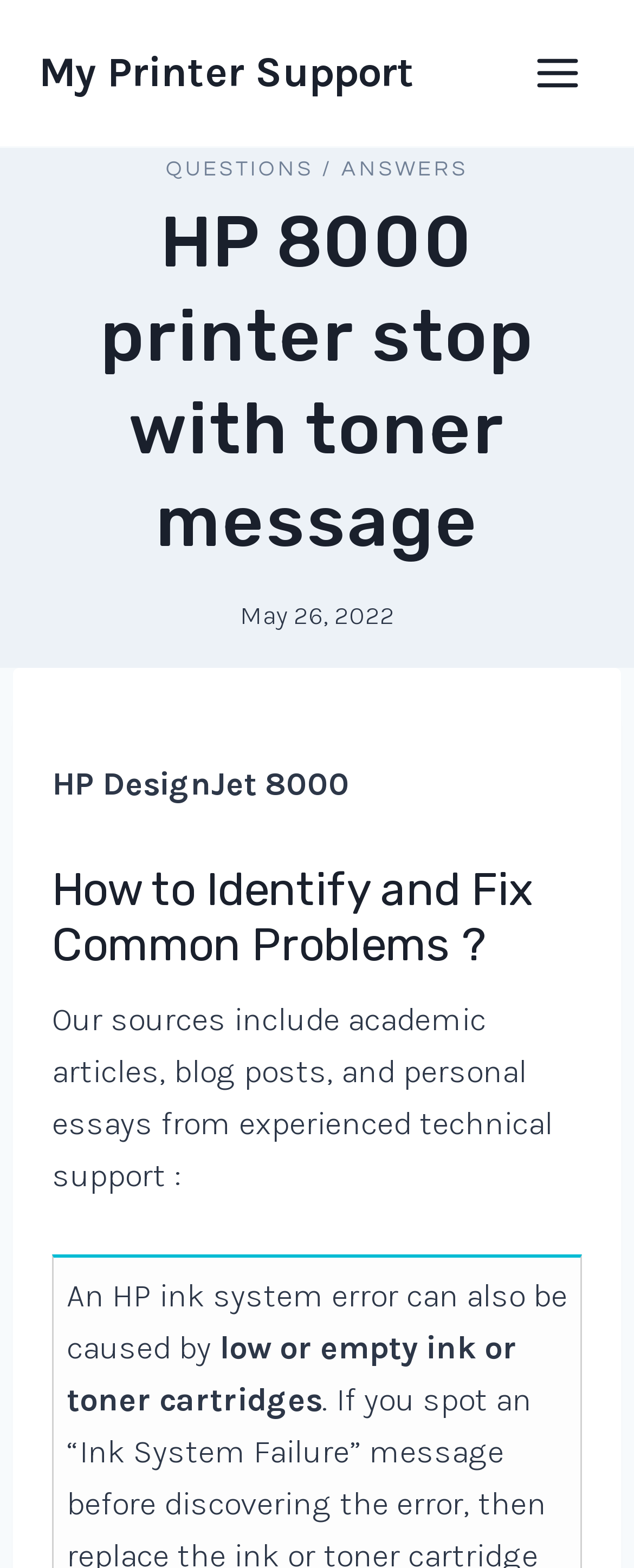From the screenshot, find the bounding box of the UI element matching this description: "Toggle Menu". Supply the bounding box coordinates in the form [left, top, right, bottom], each a float between 0 and 1.

[0.819, 0.025, 0.938, 0.068]